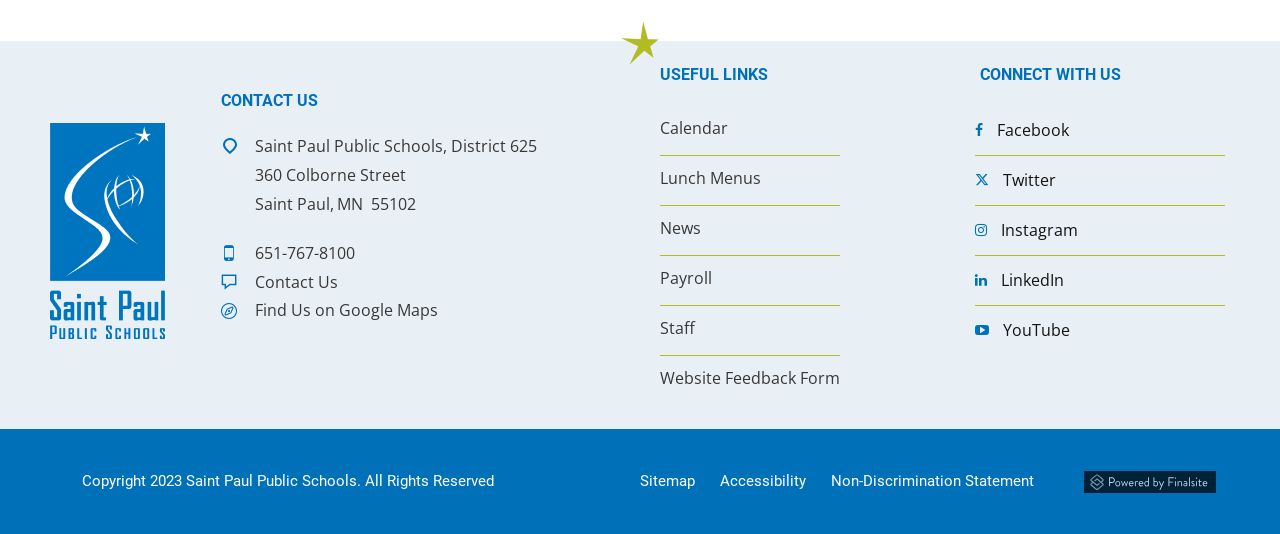Specify the bounding box coordinates (top-left x, top-left y, bottom-right x, bottom-right y) of the UI element in the screenshot that matches this description: Non-Discrimination Statement

[0.649, 0.864, 0.808, 0.94]